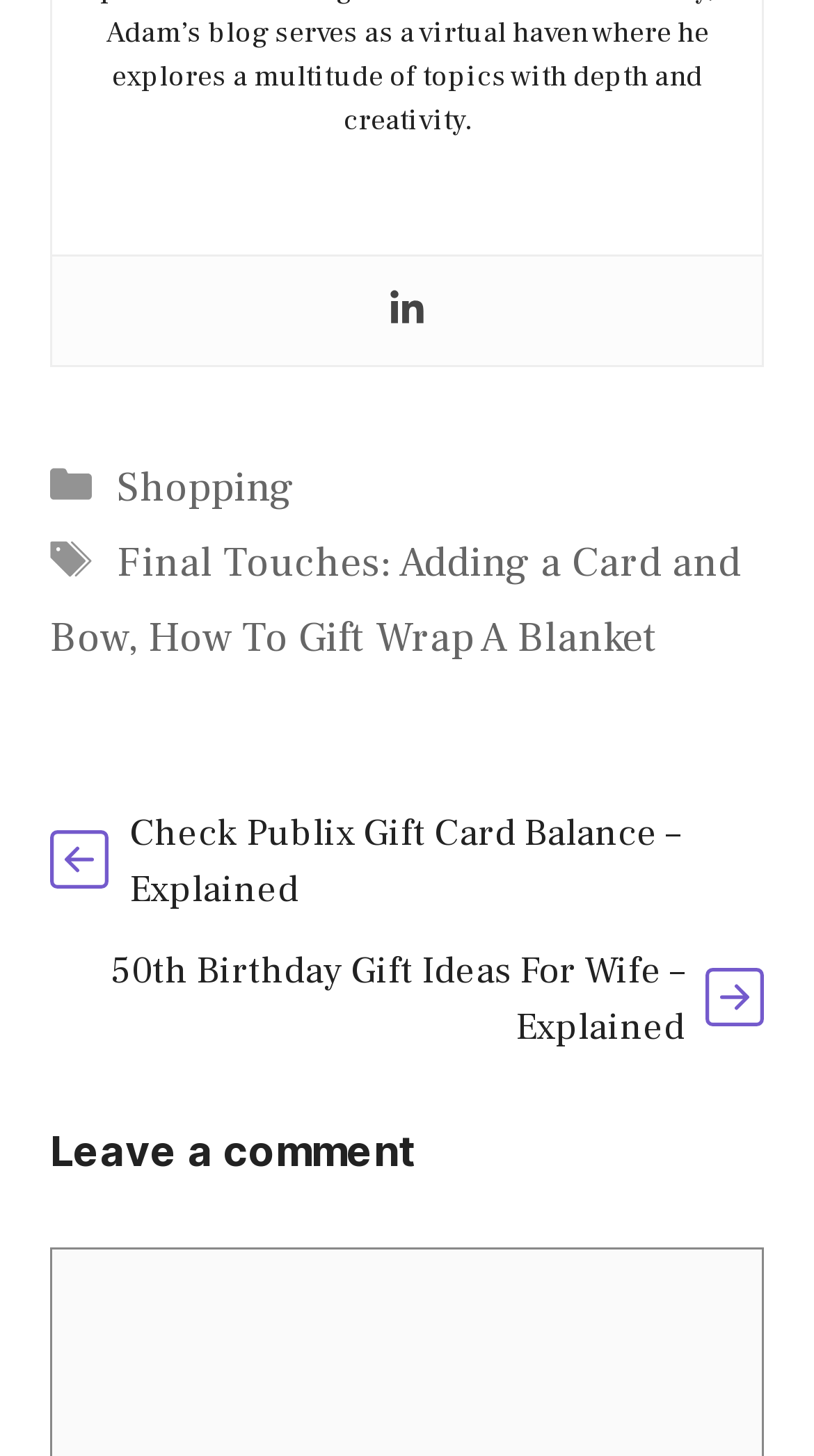How many images are on the page?
Identify the answer in the screenshot and reply with a single word or phrase.

2